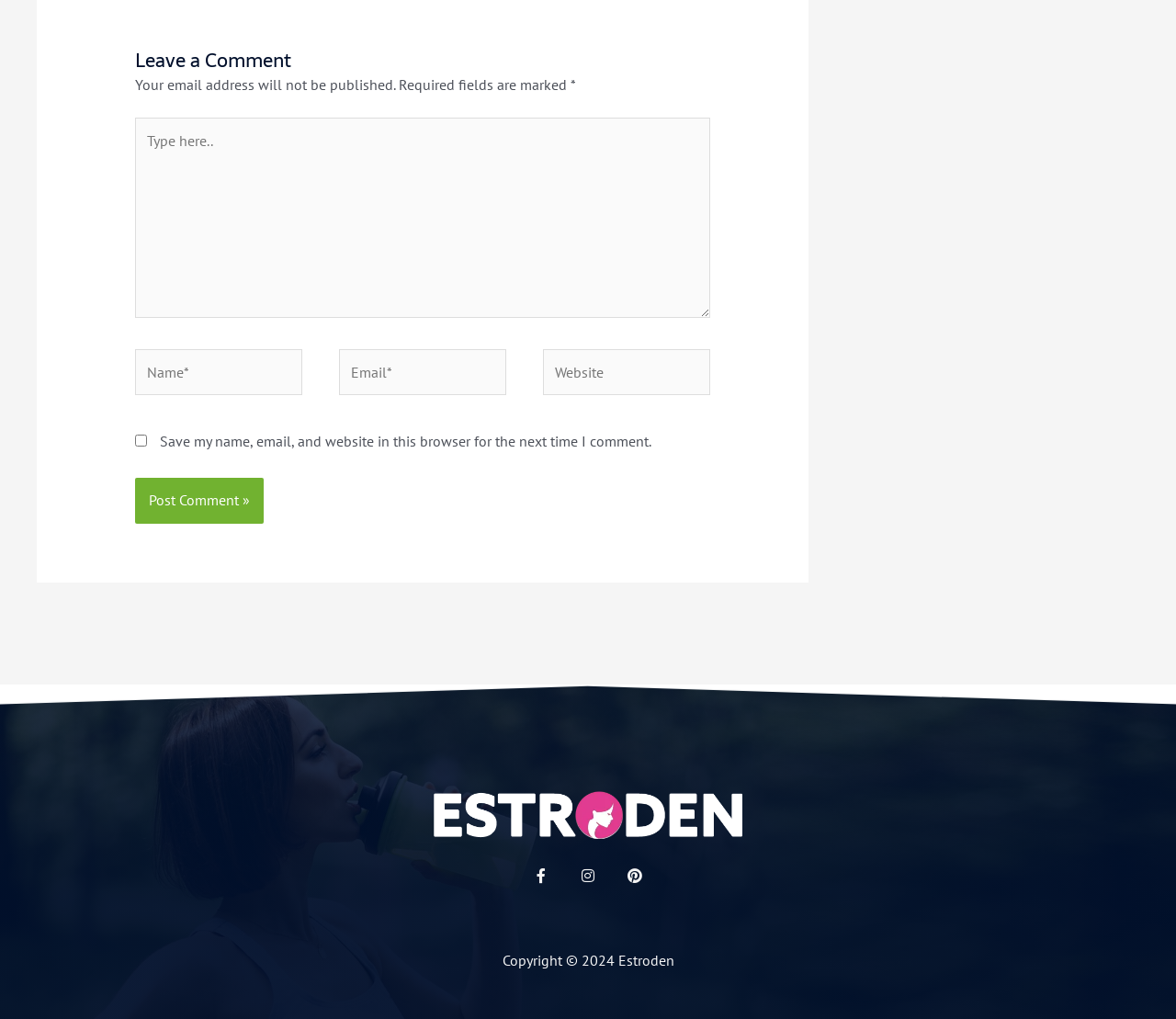Please find and report the bounding box coordinates of the element to click in order to perform the following action: "Visit Facebook". The coordinates should be expressed as four float numbers between 0 and 1, in the format [left, top, right, bottom].

[0.448, 0.845, 0.473, 0.873]